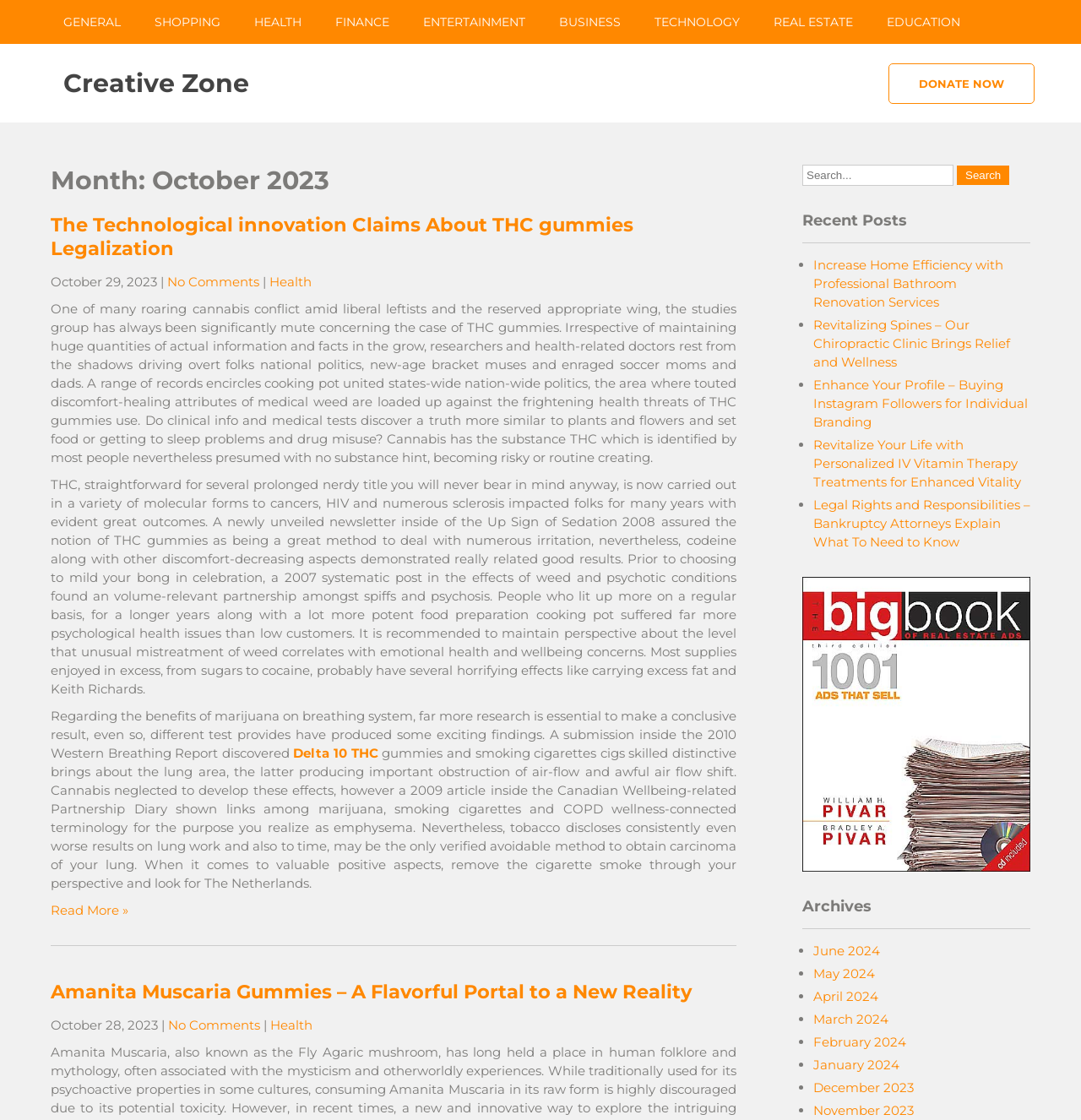Determine the bounding box coordinates of the region to click in order to accomplish the following instruction: "View 'Recent Posts'". Provide the coordinates as four float numbers between 0 and 1, specifically [left, top, right, bottom].

[0.742, 0.189, 0.953, 0.217]